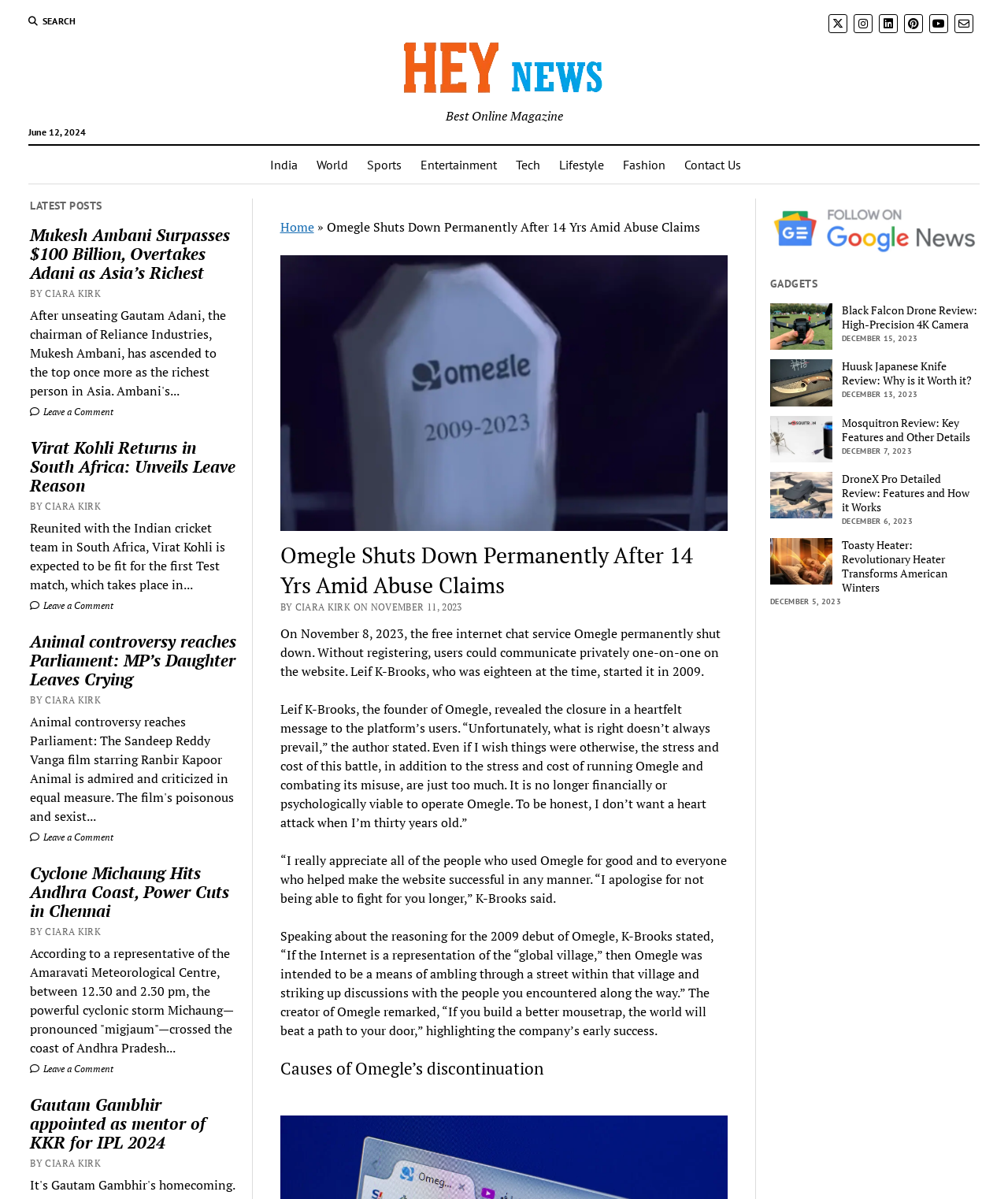Give a detailed account of the webpage, highlighting key information.

This webpage is an online news magazine with a variety of articles and sections. At the top, there is a search button and a row of social media links, including Twitter, Instagram, LinkedIn, Pinterest, and YouTube. Below that, there is a logo for "Hey News" and a navigation menu with links to different categories such as India, World, Sports, Entertainment, Tech, Lifestyle, and Fashion.

The main content of the page is divided into two columns. The left column features a series of news articles, each with a heading, a brief summary, and a "Leave a Comment" link. The articles are arranged in a vertical list, with the most recent ones at the top. The topics of the articles vary, but they appear to be related to current events and news.

The right column is a complementary section that features gadgets and technology-related articles. There are several articles in this section, each with a heading, a brief summary, and a date. The articles are accompanied by images and are arranged in a vertical list.

At the top of the main content area, there is a heading that reads "LATEST POSTS". Below that, there is a prominent article about Omegle, a free internet chat service that has shut down permanently after 14 years. The article includes a heading, a brief summary, and several paragraphs of text. There are also several images and a heading that reads "Causes of Omegle's discontinuation".

Overall, the webpage has a clean and organized layout, with a clear separation between the different sections and articles. The use of headings, images, and brief summaries makes it easy to scan and navigate.